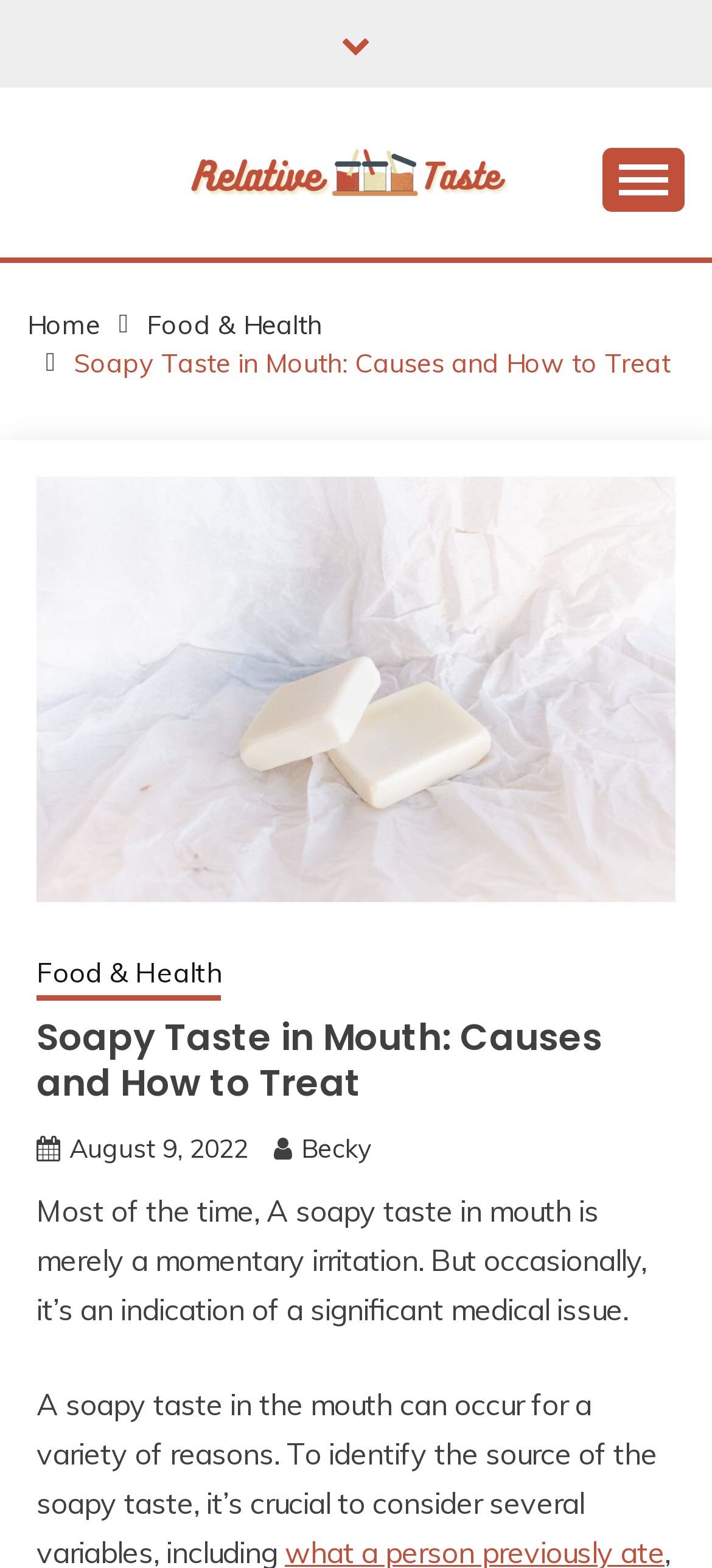Elaborate on the different components and information displayed on the webpage.

The webpage is about an article discussing the reasons behind a soapy taste in the mouth. At the top, there is a link to the homepage on the left and a button to expand the primary menu on the right. Below the top section, there is a navigation bar with breadcrumbs, showing the path from the homepage to the current article. 

On the left side of the navigation bar, there is a figure with an image related to the article's topic, "Soapy Taste in Mouth". To the right of the image, there is a heading with the article's title, "Soapy Taste in Mouth: Causes and How to Treat". Below the heading, there is a link showing the publication date, "August 9, 2022", and another link showing the author's name, "Becky". 

The main content of the article starts below the author's name, with a paragraph of text that introduces the topic, stating that a soapy taste in the mouth can be a momentary irritation or an indication of a significant medical issue. There are several links and images scattered throughout the page, including a link to "Relative Taste" with an associated image, and a link to "Food & Health" at the bottom.